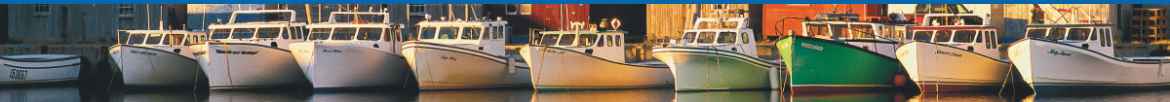Respond to the question below with a single word or phrase: What is the atmosphere depicted in the image?

Tranquil